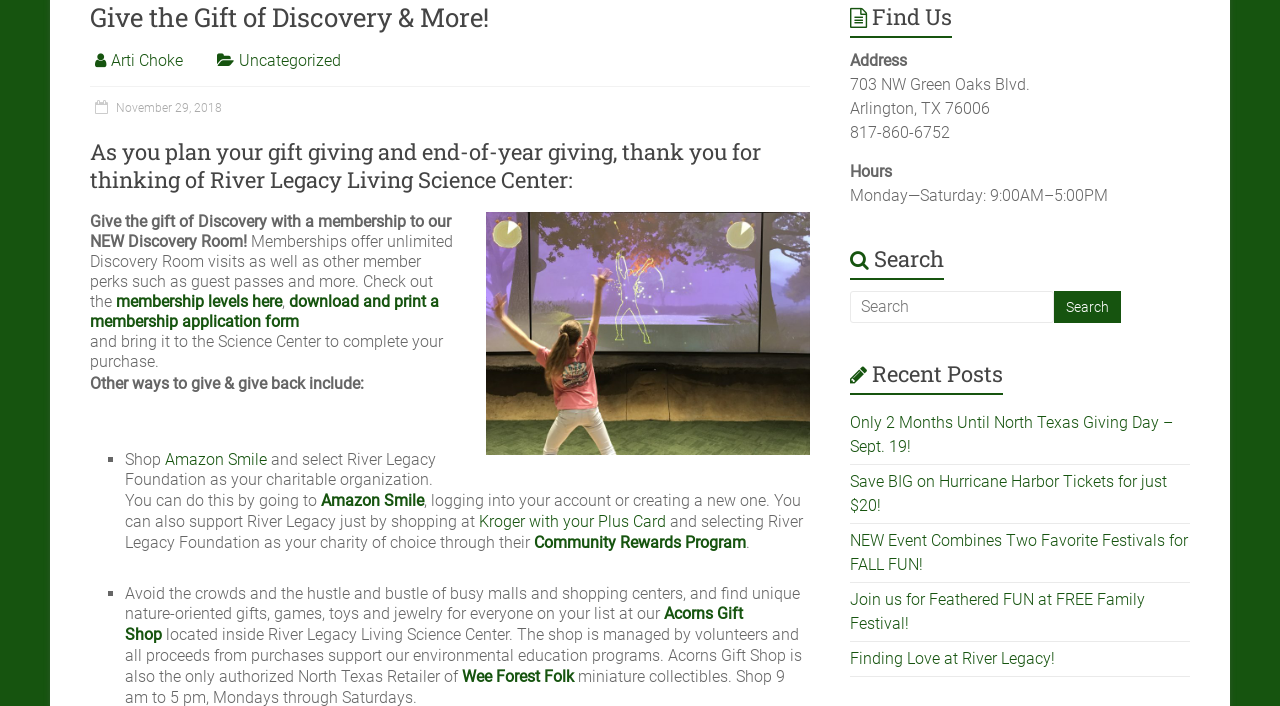Using the webpage screenshot and the element description Kroger with your Plus Card, determine the bounding box coordinates. Specify the coordinates in the format (top-left x, top-left y, bottom-right x, bottom-right y) with values ranging from 0 to 1.

[0.374, 0.725, 0.52, 0.752]